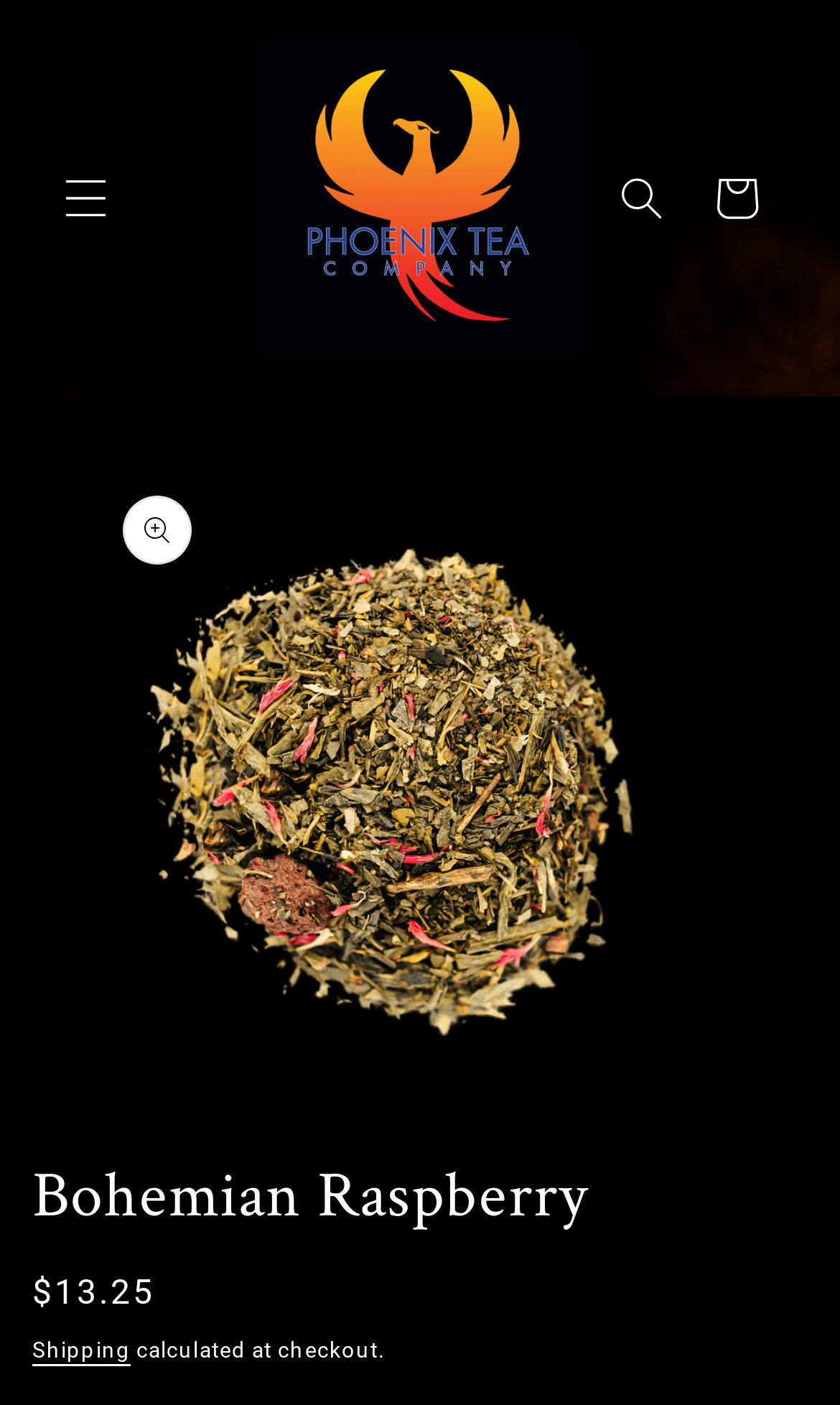Offer a thorough description of the webpage.

This webpage is about a product called "Bohemian Raspberry" from Copper Canyon Coffee Roasters. At the top left, there is a menu button labeled "Menu". Next to it, there is a logo of Copper Canyon Coffee Roasters, which is an image. On the top right, there are two buttons: "Search" and "Cart". 

Below the top section, there is a large image of loose-leaf tea leaves on a white surface, taking up most of the page. Above the image, there is a heading that reads "Bohemian Raspberry". Below the image, there is a section with product information. It shows the regular price of the product, which is $13.25. There is also a note about shipping, stating that it will be calculated at checkout.

The product description is not explicitly mentioned on the page, but based on the meta description, it is a green tea combined with raspberry flakes and natural flavors, perfect for summer refreshment.